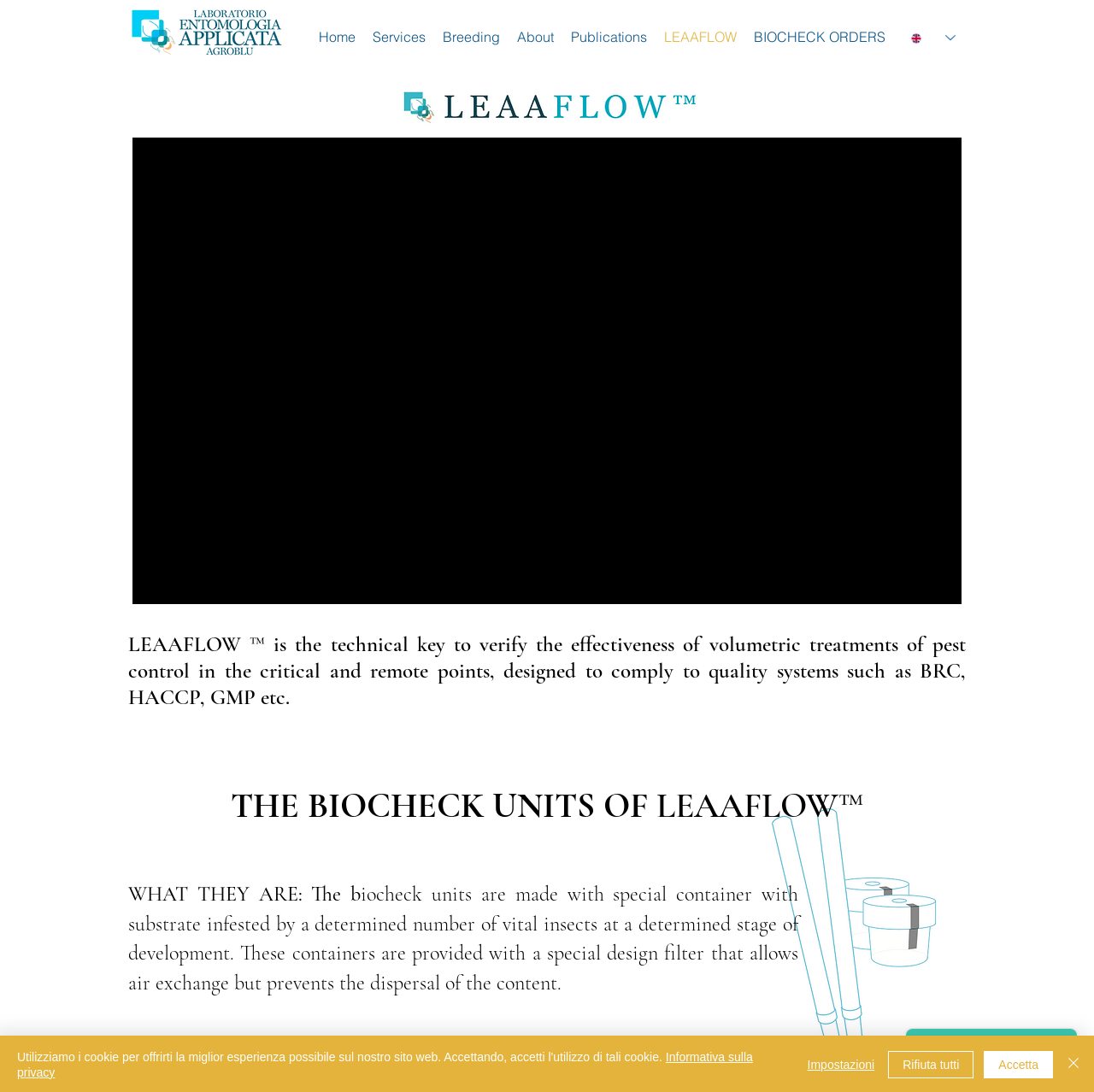Using the element description: "Publications", determine the bounding box coordinates for the specified UI element. The coordinates should be four float numbers between 0 and 1, [left, top, right, bottom].

[0.514, 0.017, 0.599, 0.051]